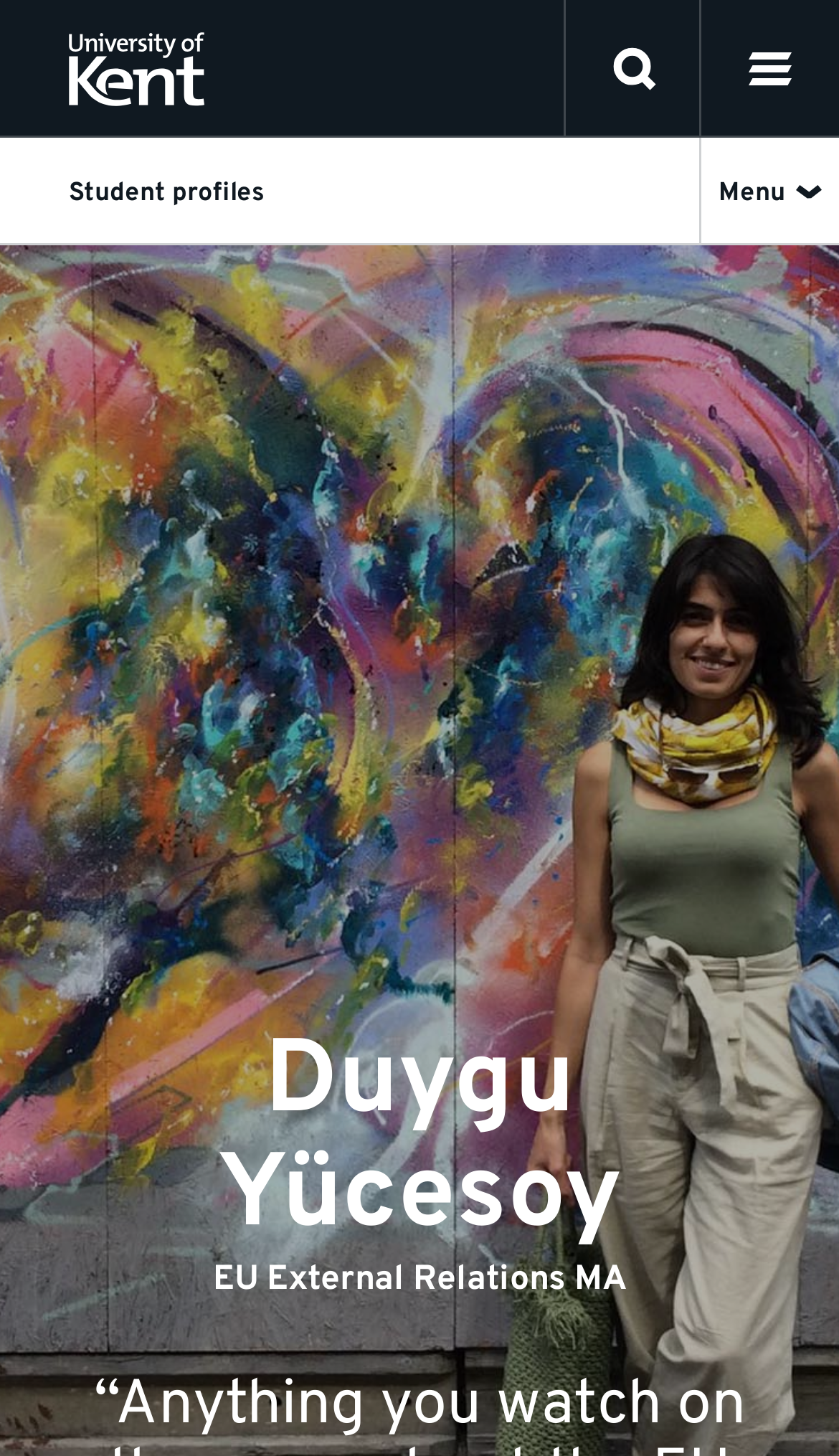Describe in detail what you see on the webpage.

The webpage is about Duygu Yücesoy's student profile at the University of Kent, specifically highlighting their EU External Relations MA program. 

At the top left corner, there is a University of Kent logo, which is also a link to the homepage. Below the logo, there is a horizontal navigation bar with three buttons: "open search" on the right, "Open main menu" on the far right, and a "Menu" button in between. The "open search" button has a search icon, and the "Open main menu" button has a menu icon. 

Below the navigation bar, there is a link to "Student profiles" that spans most of the width of the page. 

The main content of the page is dedicated to Duygu Yücesoy's profile, with a heading displaying their name. Below the heading, there is a text describing their program, "EU External Relations MA".